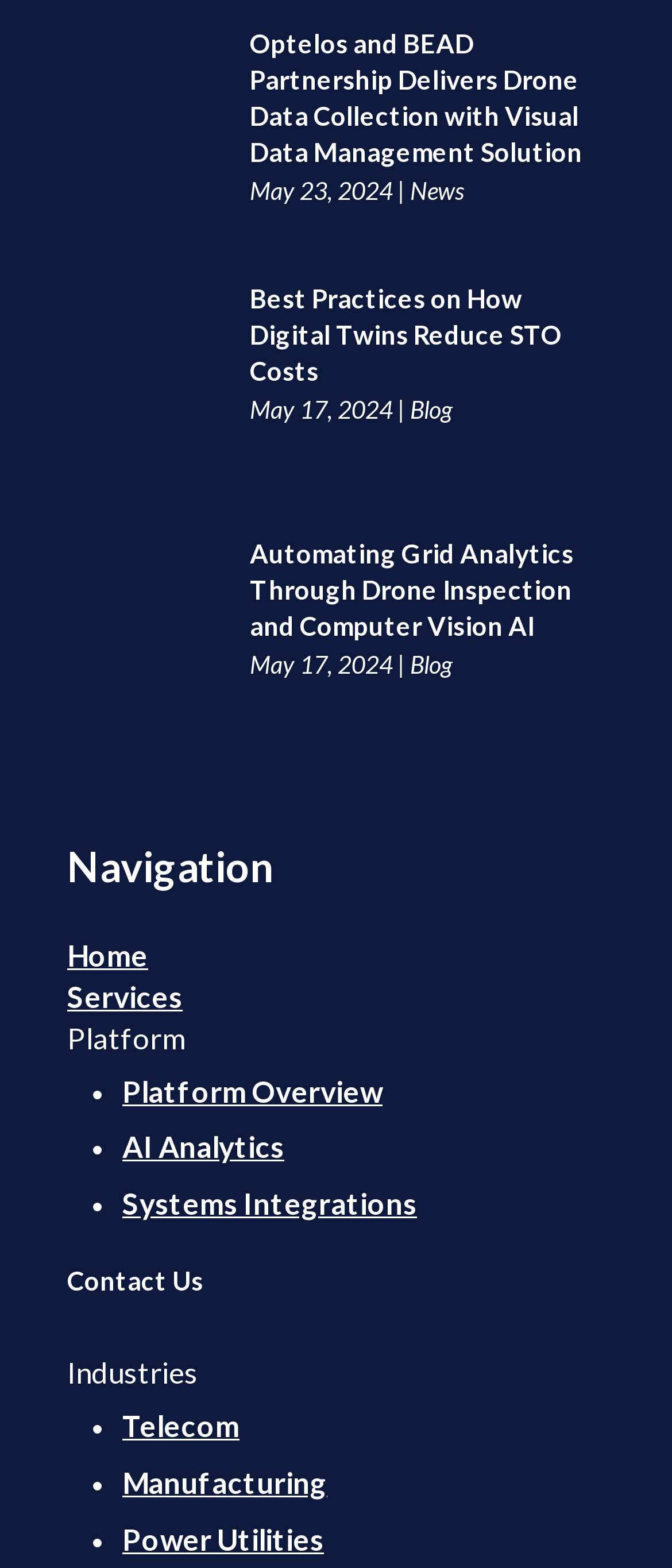Determine the bounding box coordinates of the clickable region to execute the instruction: "Learn about Automating Grid Analytics Through Drone Inspection and Computer Vision AI". The coordinates should be four float numbers between 0 and 1, denoted as [left, top, right, bottom].

[0.1, 0.342, 0.34, 0.406]